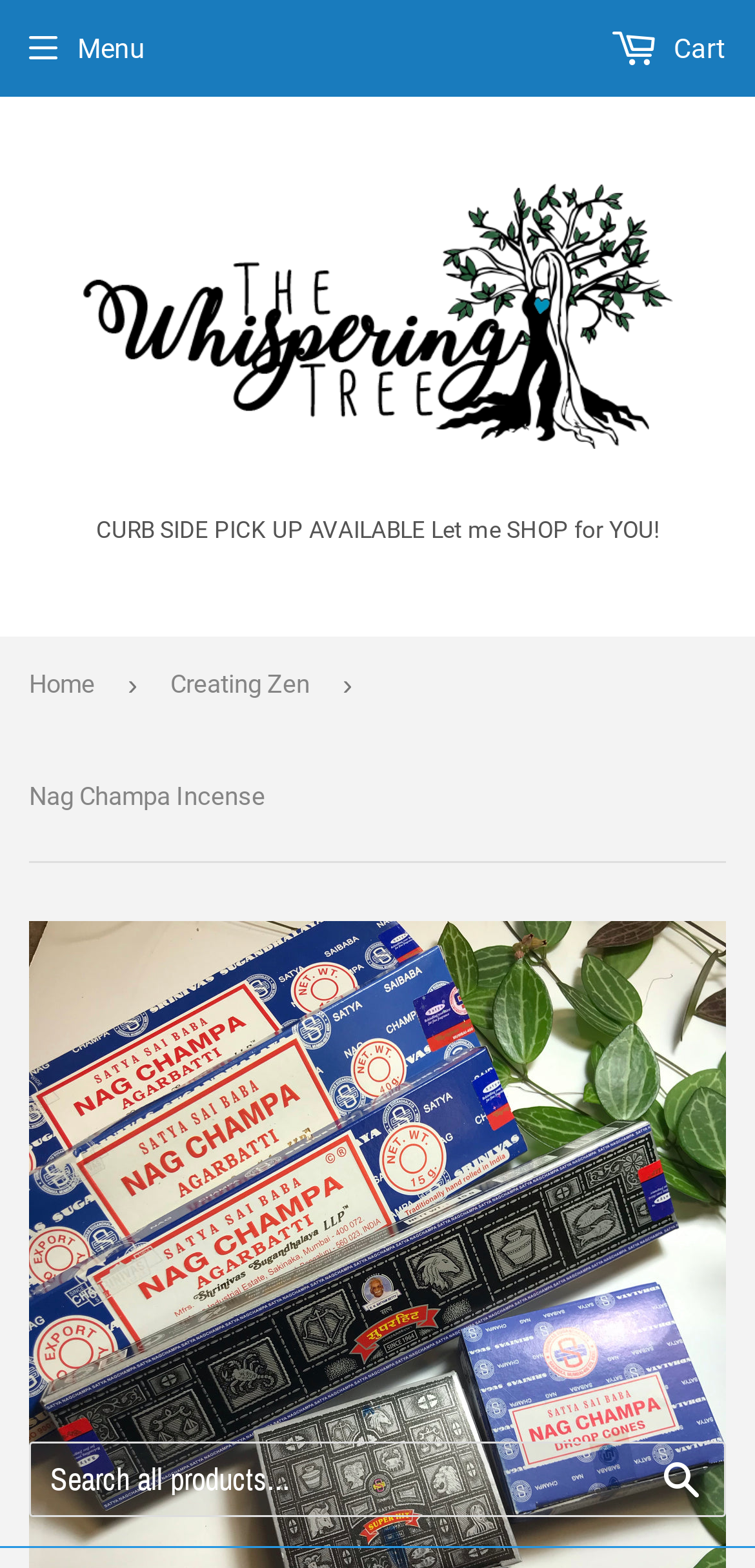What is the name of the navigation section?
Provide a concise answer using a single word or phrase based on the image.

breadcrumbs